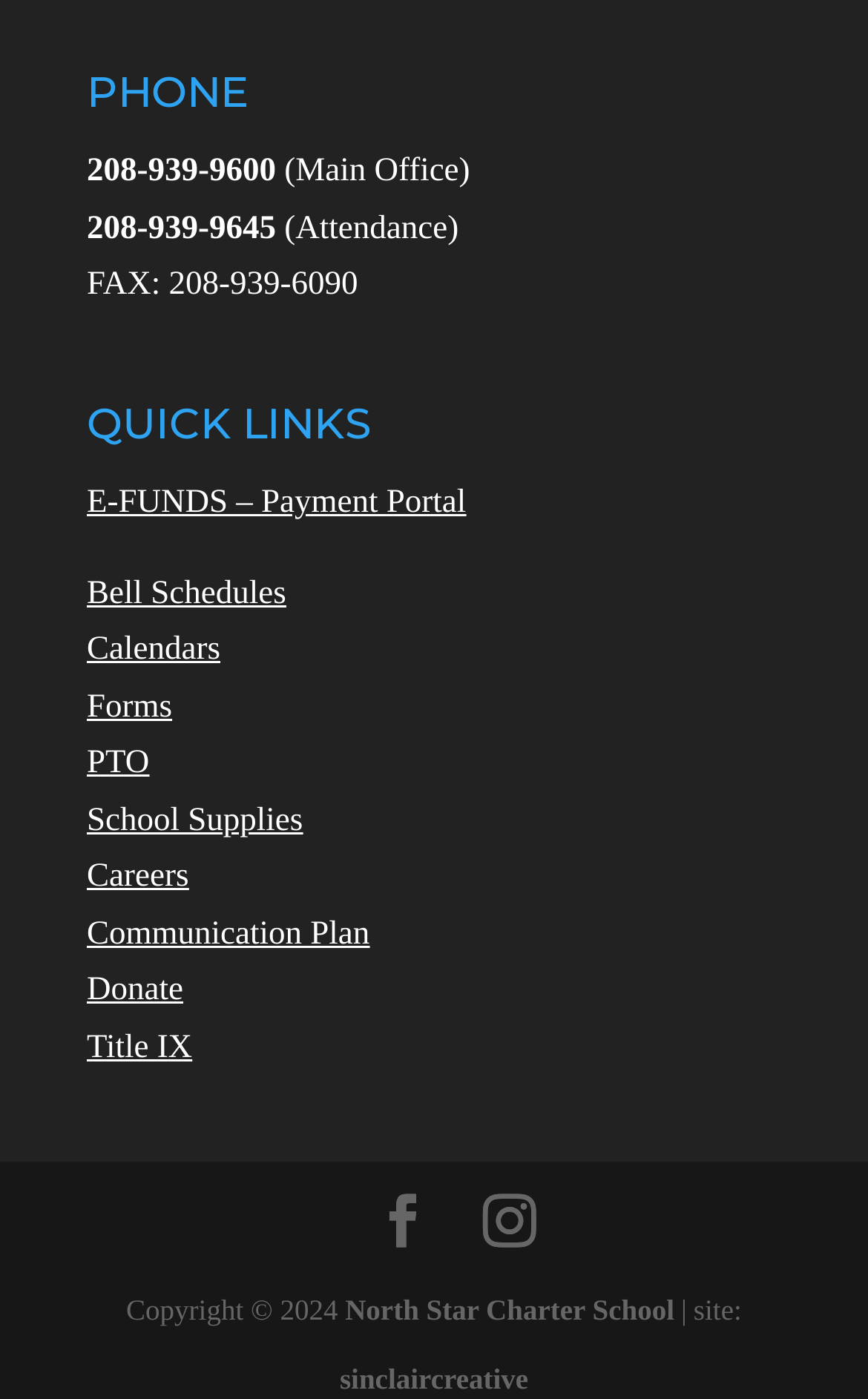Analyze the image and answer the question with as much detail as possible: 
What is the phone number of the main office?

The phone number of the main office can be found in the 'PHONE' section, which is located at the top of the webpage. The 'PHONE' section contains two phone numbers, one for the main office and one for attendance. The phone number of the main office is 208-939-9600.